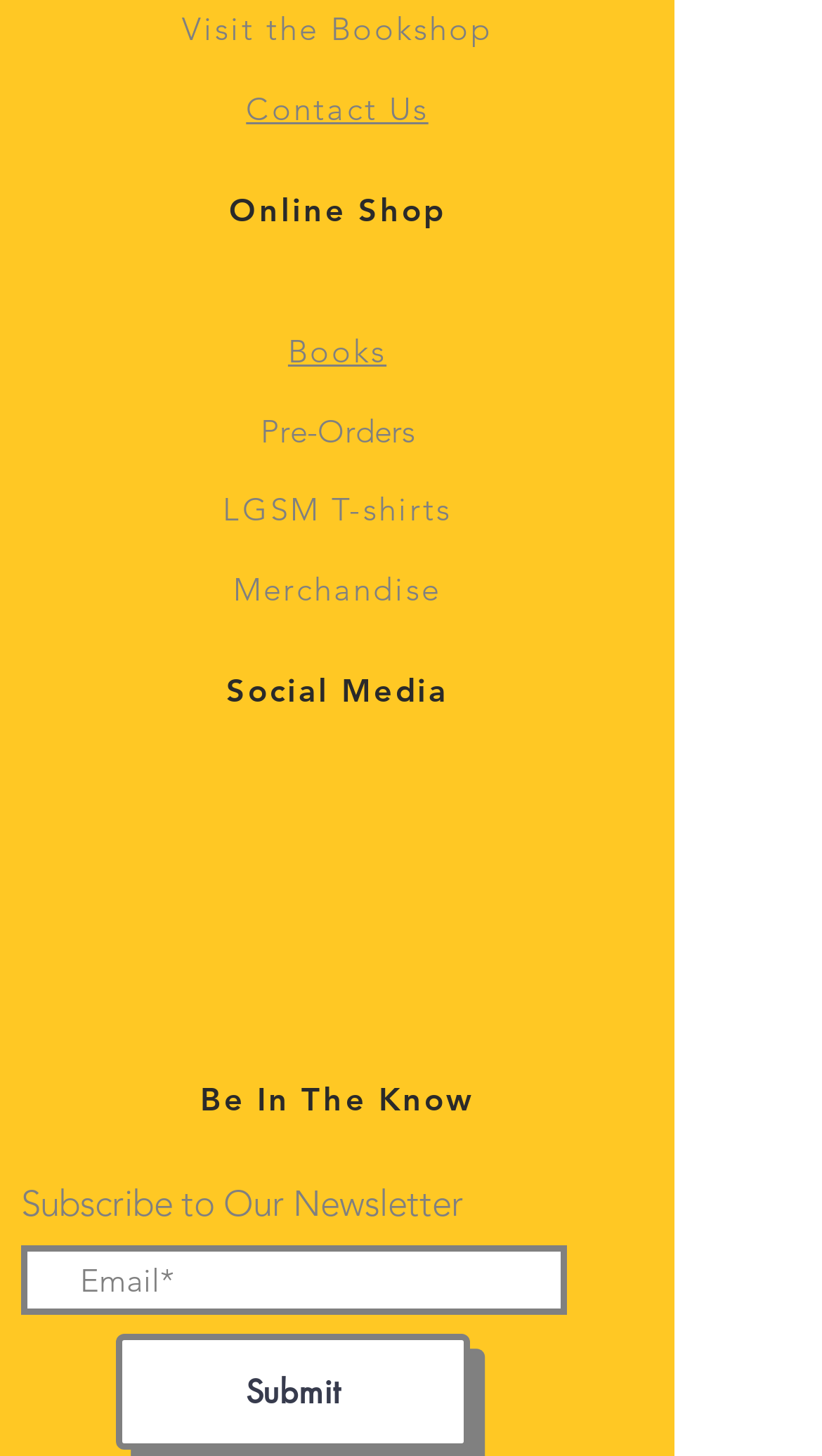Can you specify the bounding box coordinates of the area that needs to be clicked to fulfill the following instruction: "Visit the bookshop"?

[0.221, 0.006, 0.599, 0.033]